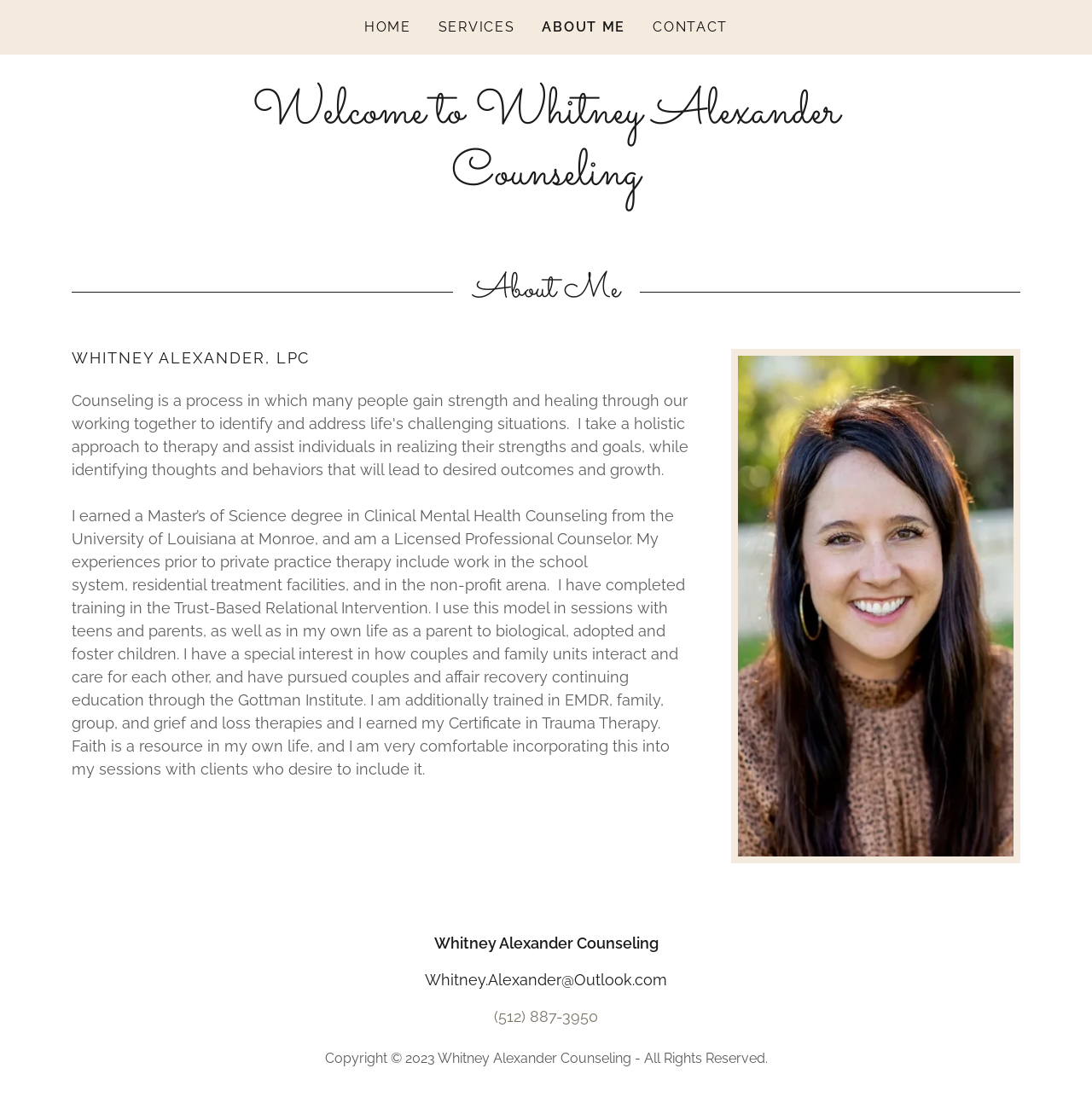What is the copyright year of Whitney Alexander Counseling?
Please respond to the question with a detailed and thorough explanation.

I inferred this from the StaticText element with bounding box coordinates [0.297, 0.952, 0.703, 0.967], which mentions 'Copyright © 2023 Whitney Alexander Counseling - All Rights Reserved.'.